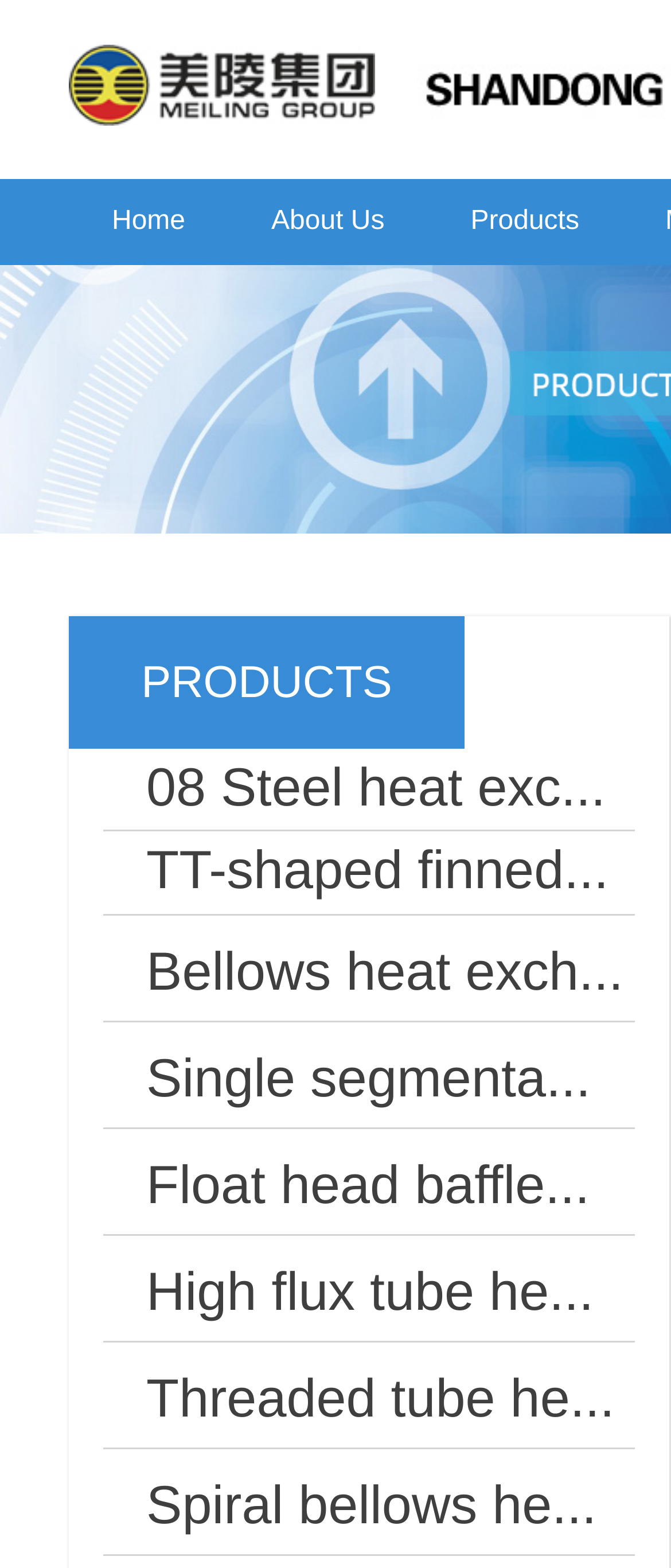Respond to the question below with a single word or phrase:
Is there a 'Home' link on the page?

Yes